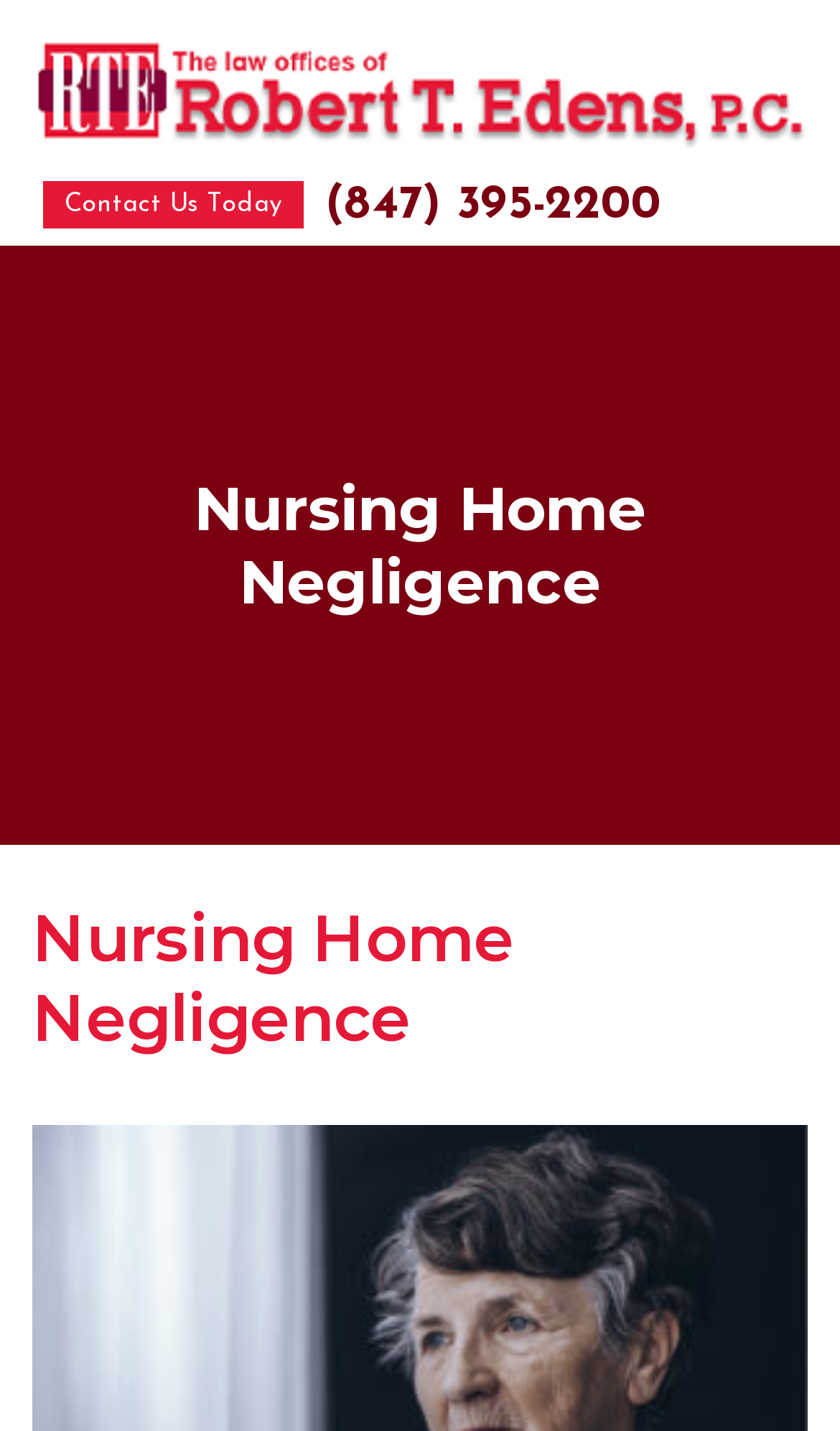Find and provide the bounding box coordinates for the UI element described with: "(847) 395-2200".

[0.387, 0.126, 0.787, 0.166]